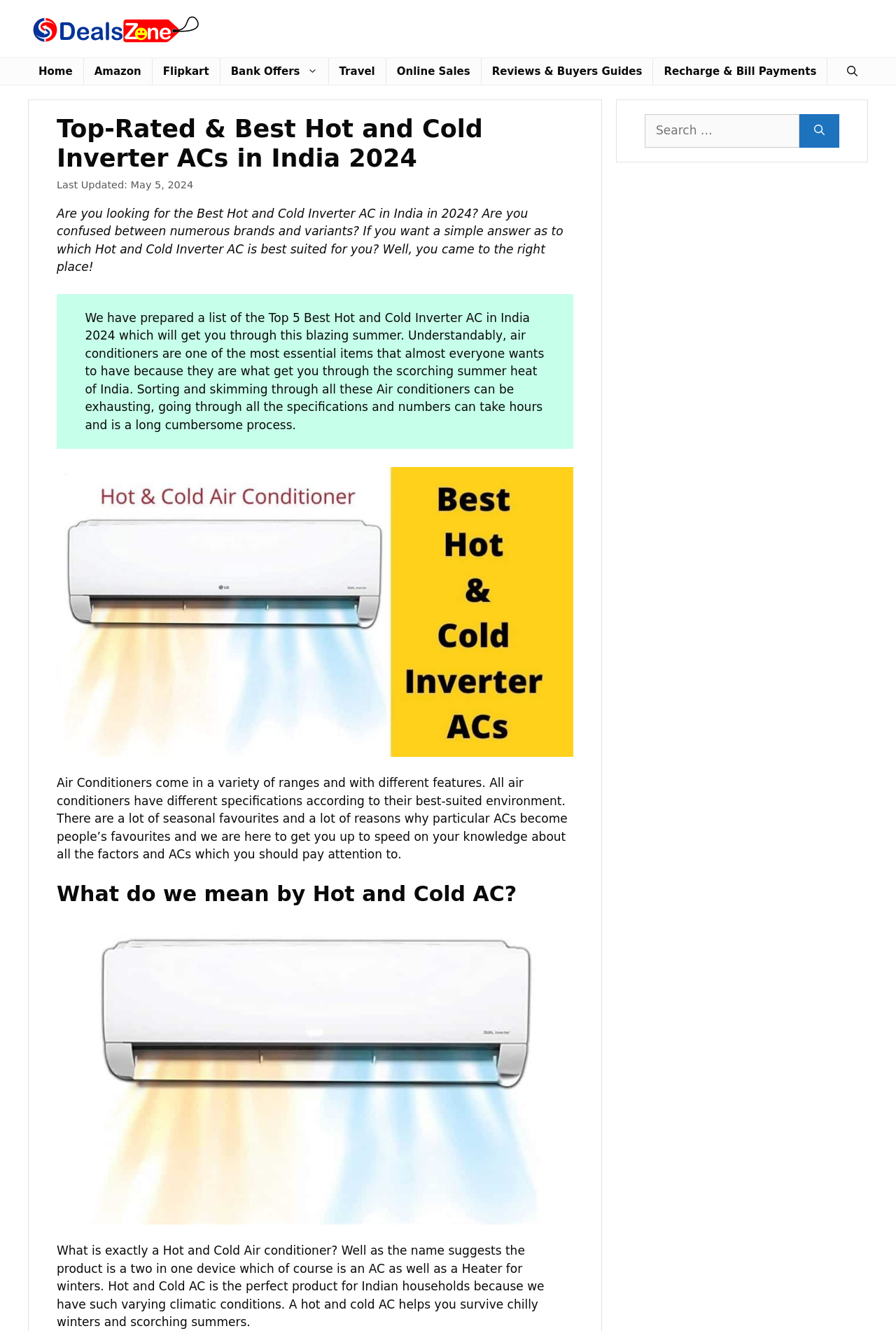Please use the details from the image to answer the following question comprehensively:
What is the purpose of the search bar?

The search bar is located at the top right corner of the webpage, and it has a placeholder text 'Search for:'. This suggests that the purpose of the search bar is to allow users to search for specific content within the webpage, such as searching for a particular brand or model of air conditioner.